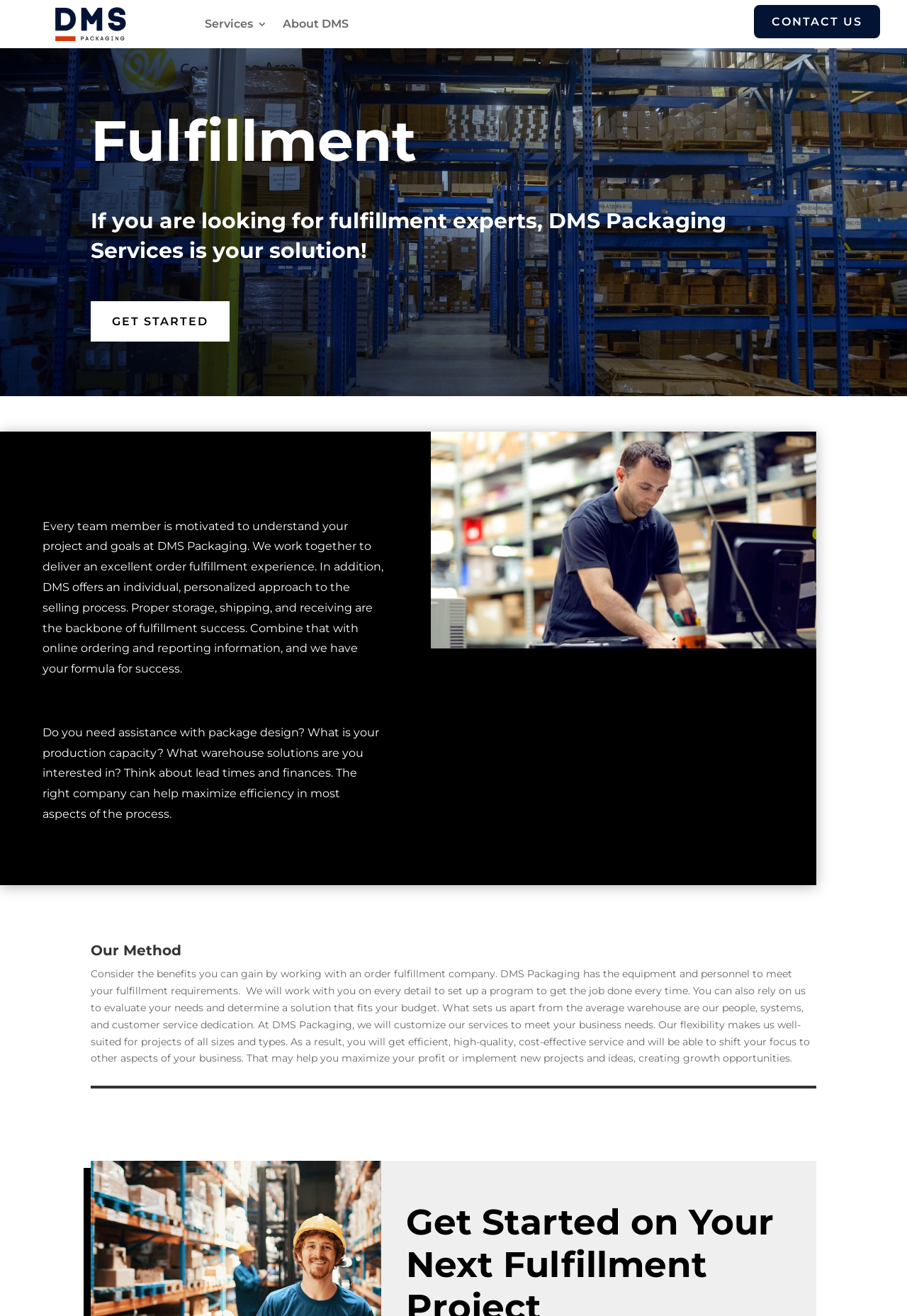What is the benefit of working with DMS Packaging?
Examine the image and give a concise answer in one word or a short phrase.

Efficient service